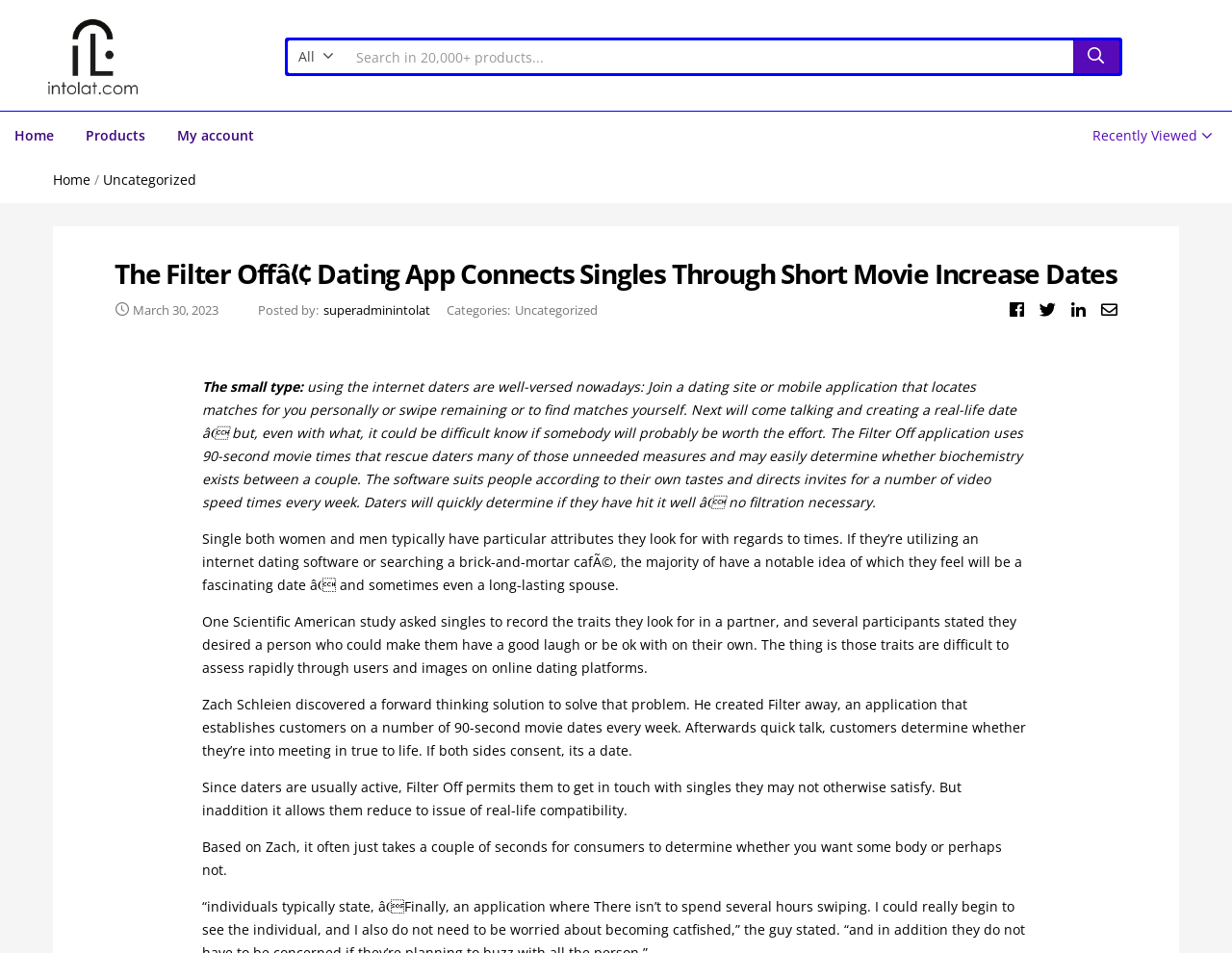Provide the bounding box coordinates for the area that should be clicked to complete the instruction: "Click the 'Home' link".

[0.012, 0.117, 0.044, 0.168]